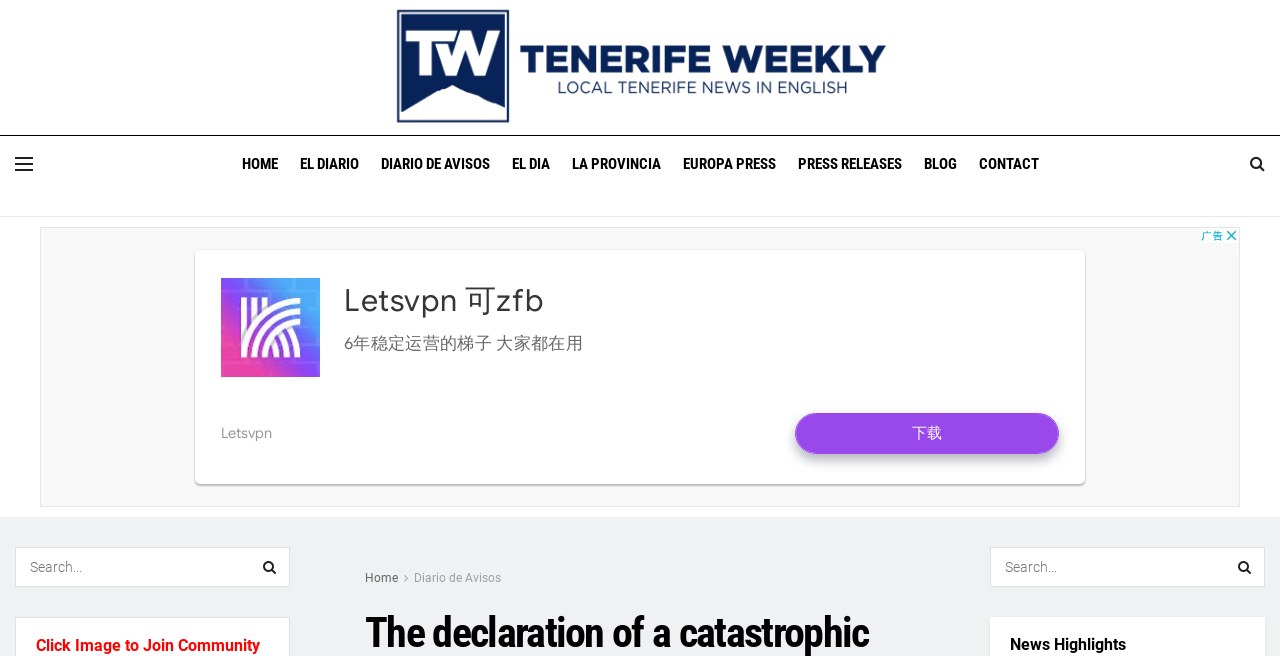Determine the bounding box coordinates for the UI element matching this description: "Contact".

[0.764, 0.227, 0.811, 0.273]